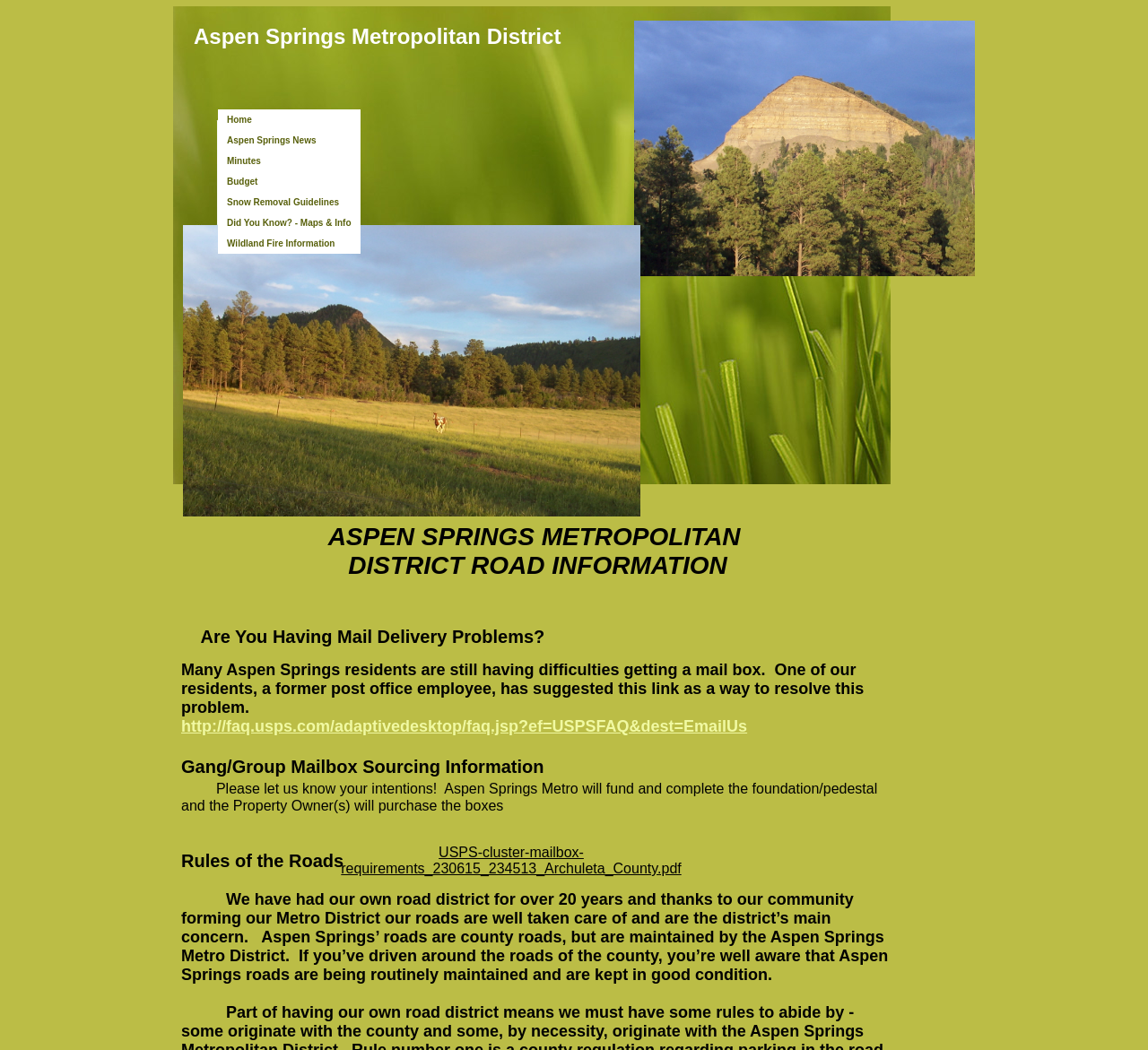Use a single word or phrase to answer the question:
What is maintained by the Aspen Springs Metro District?

Roads